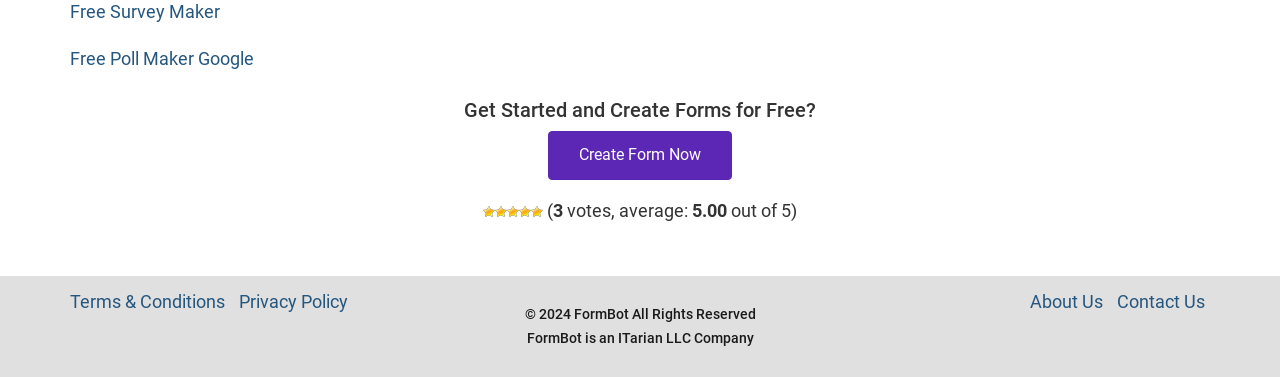Identify the bounding box coordinates for the UI element described as follows: Free Poll Maker Google. Use the format (top-left x, top-left y, bottom-right x, bottom-right y) and ensure all values are floating point numbers between 0 and 1.

[0.055, 0.126, 0.198, 0.182]